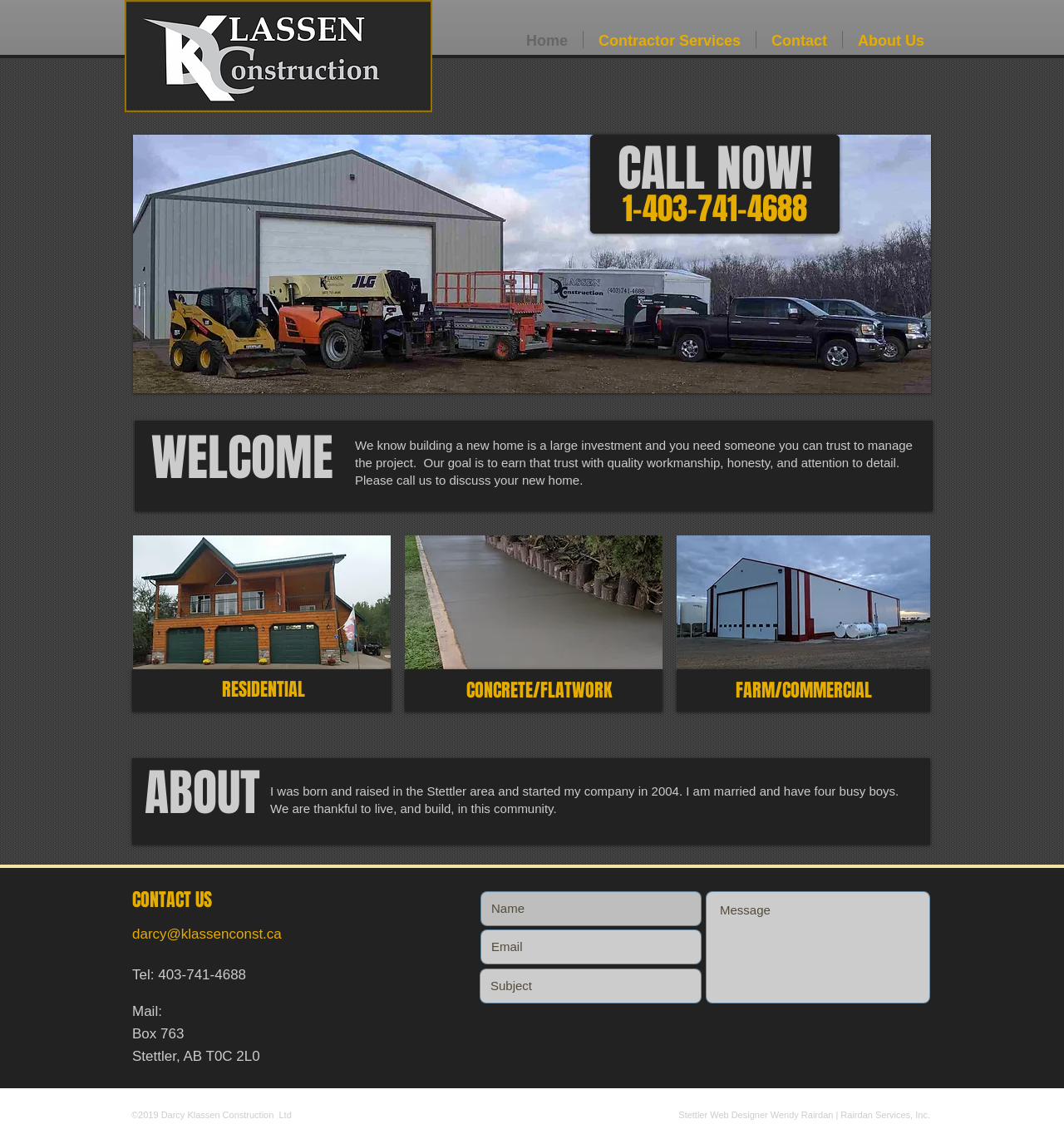Please specify the bounding box coordinates of the element that should be clicked to execute the given instruction: 'Click the 'Home' link'. Ensure the coordinates are four float numbers between 0 and 1, expressed as [left, top, right, bottom].

[0.48, 0.027, 0.548, 0.043]